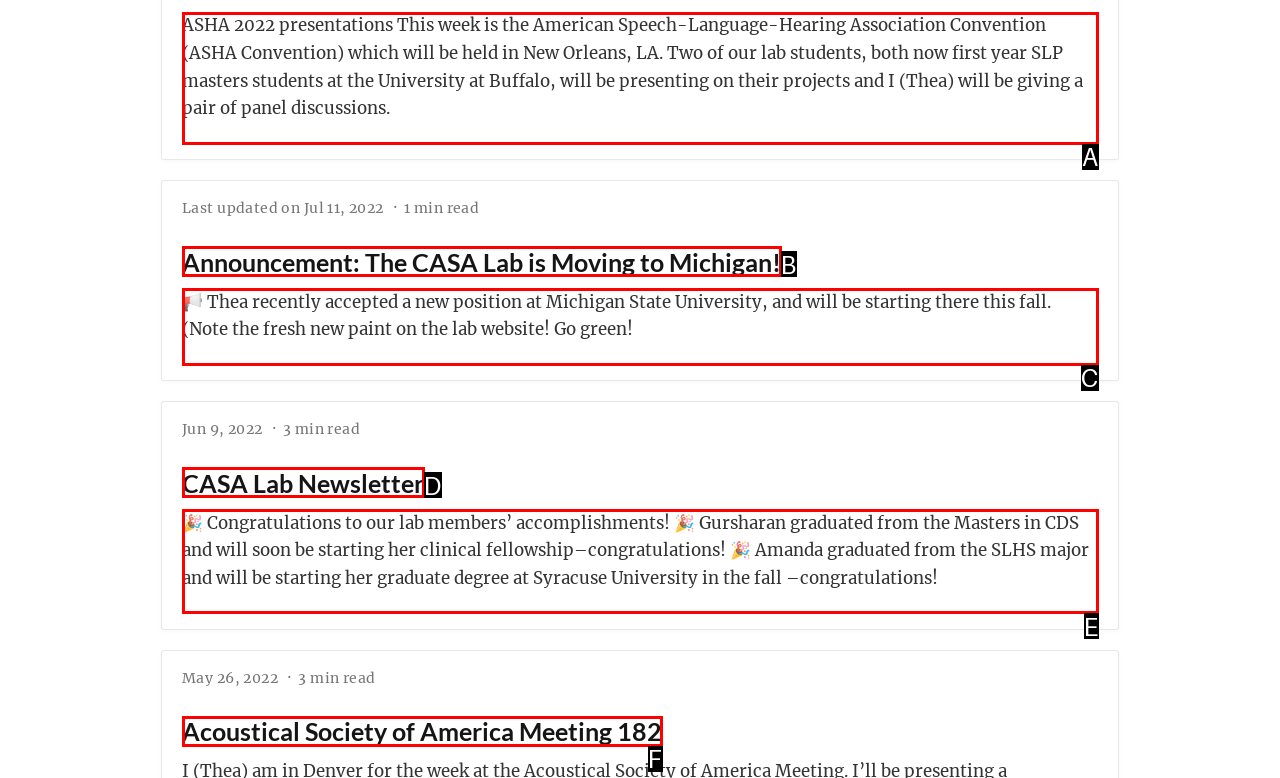Point out the option that best suits the description: CASA Lab Newsletter
Indicate your answer with the letter of the selected choice.

D